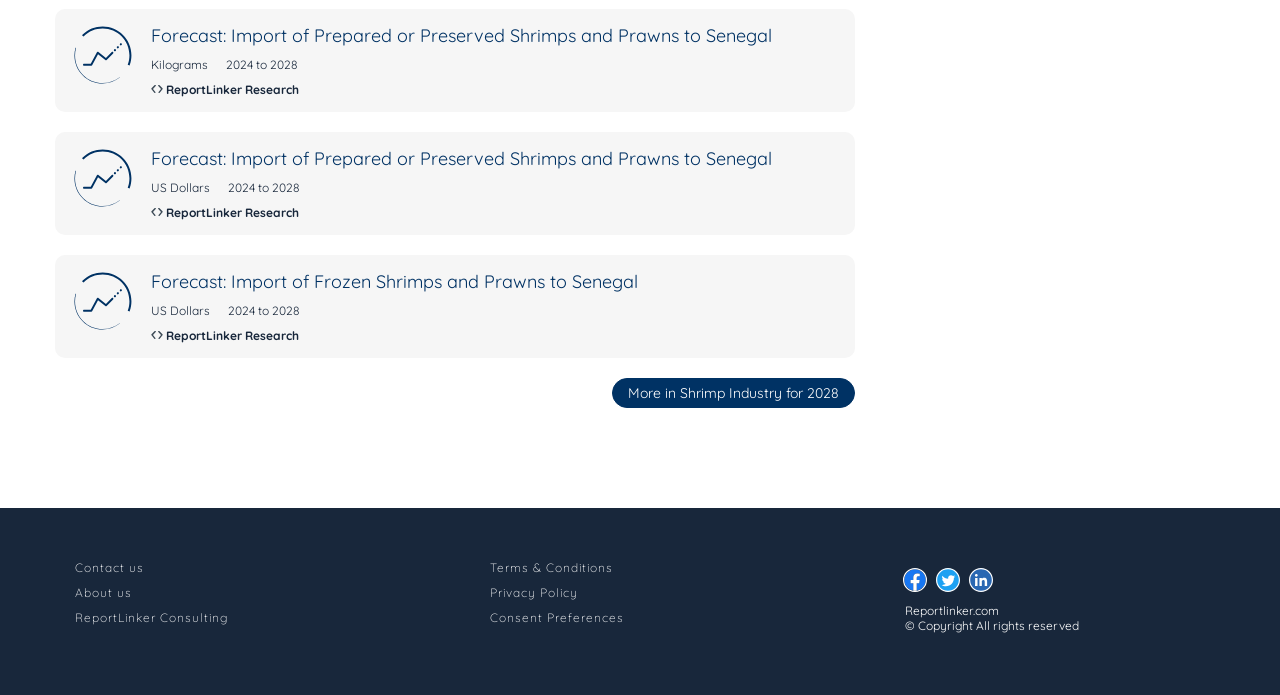Give a concise answer using only one word or phrase for this question:
What is the time period for the forecast?

2024 to 2028